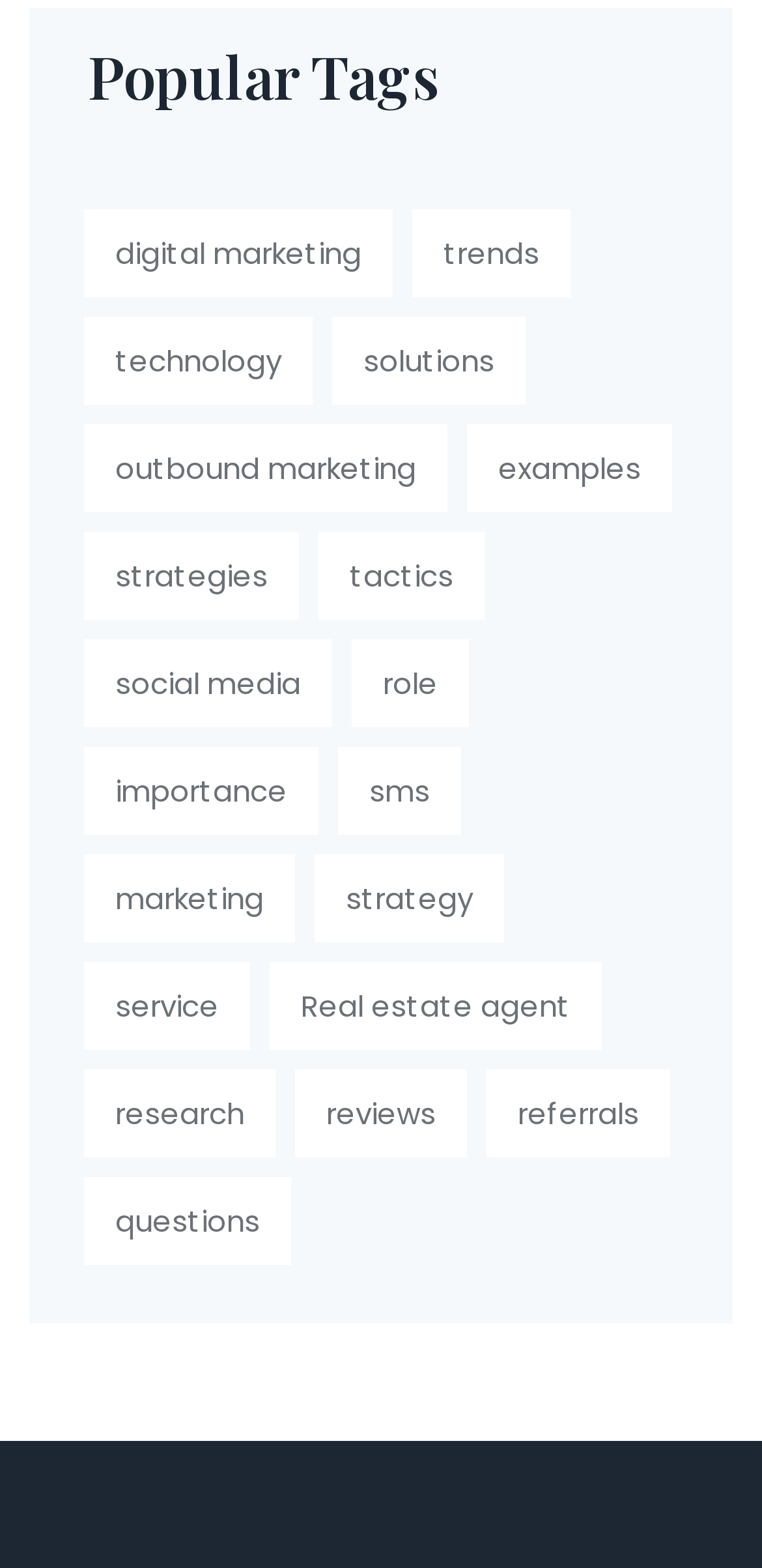Pinpoint the bounding box coordinates of the clickable area necessary to execute the following instruction: "Click on digital marketing". The coordinates should be given as four float numbers between 0 and 1, namely [left, top, right, bottom].

[0.11, 0.134, 0.515, 0.19]